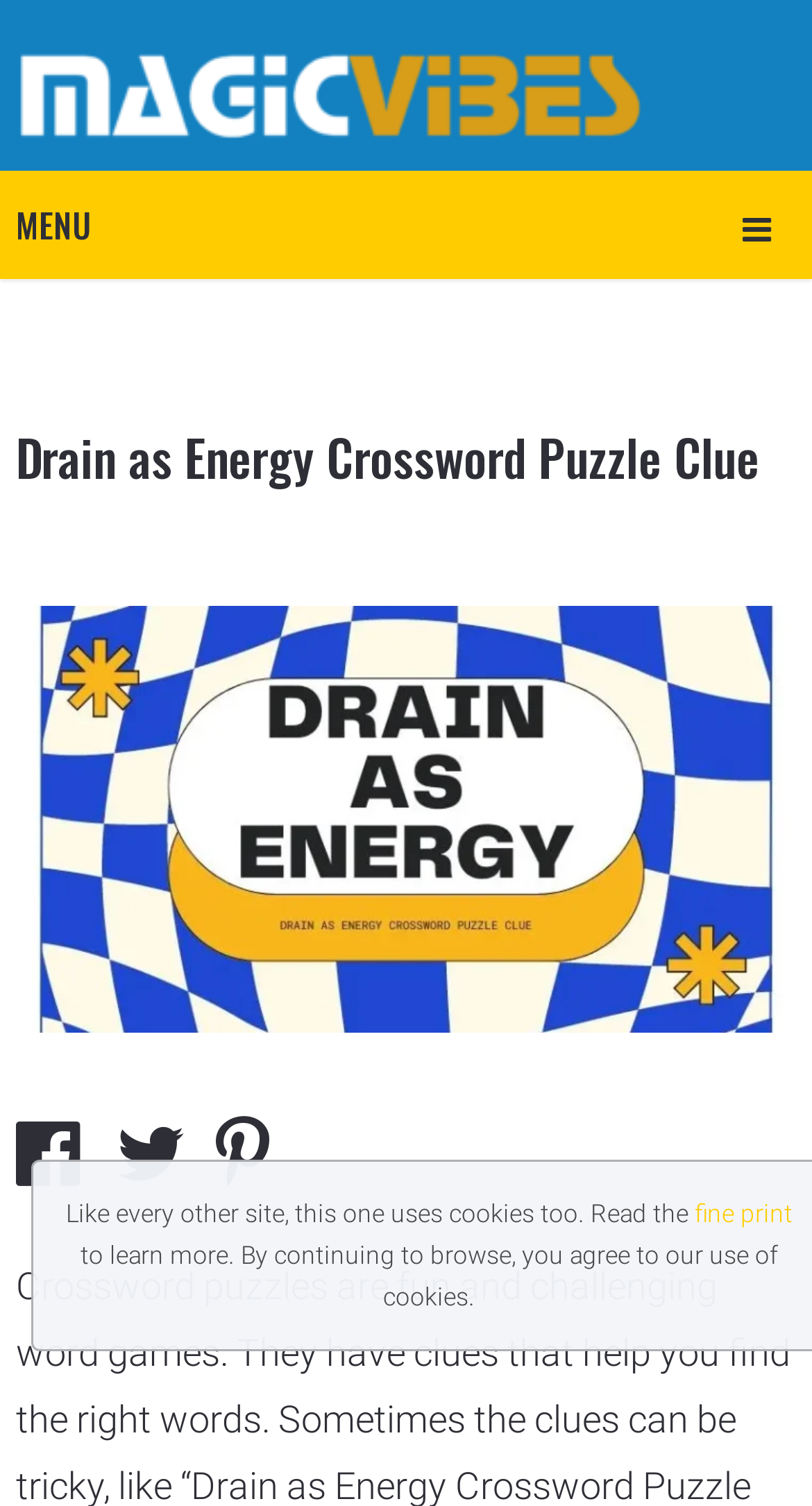Based on the element description: "fine print", identify the bounding box coordinates for this UI element. The coordinates must be four float numbers between 0 and 1, listed as [left, top, right, bottom].

[0.855, 0.796, 0.976, 0.816]